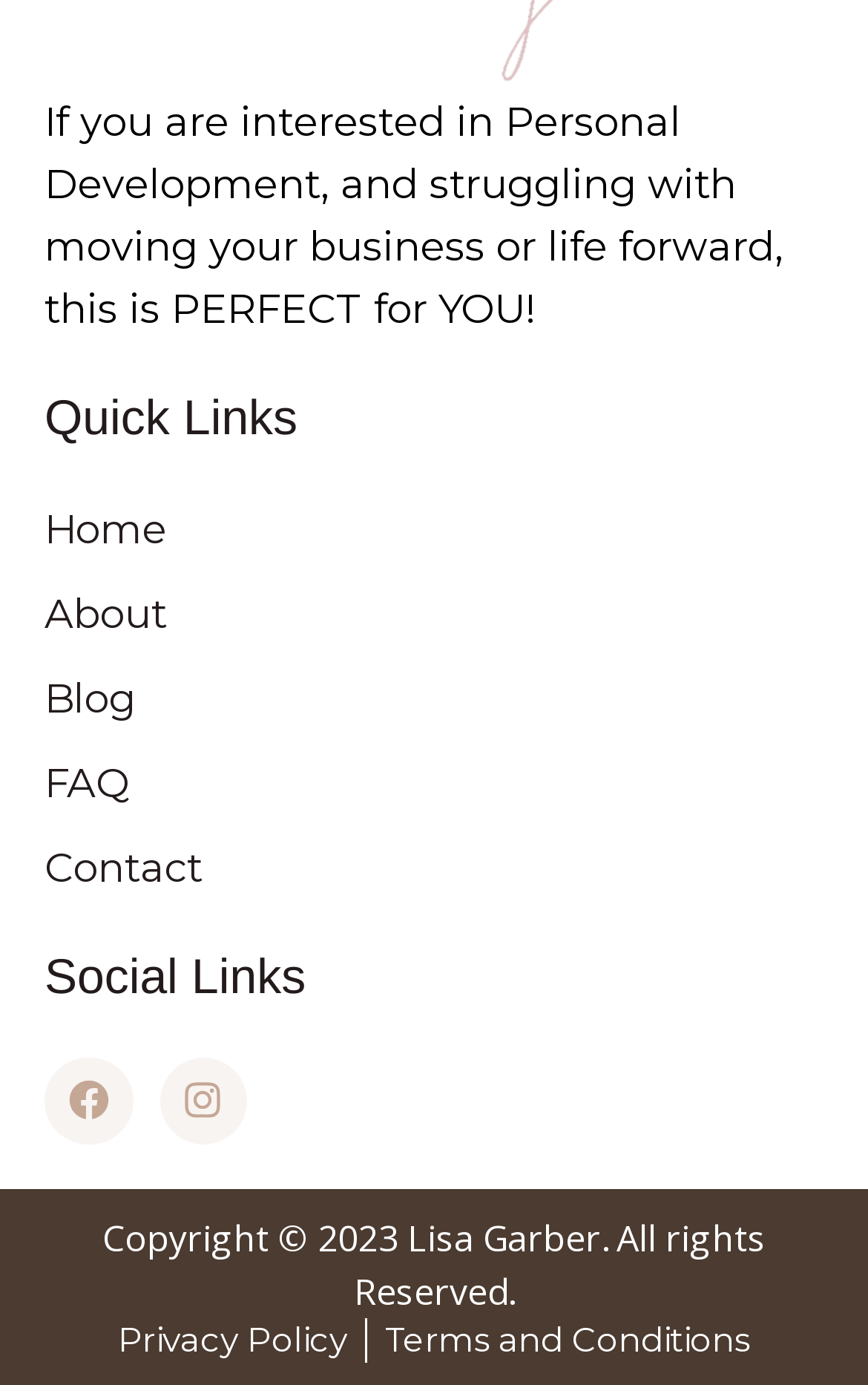How many social links are available?
Please provide an in-depth and detailed response to the question.

The social links section has two links, 'Facebook' and 'Instagram', each with an accompanying image.